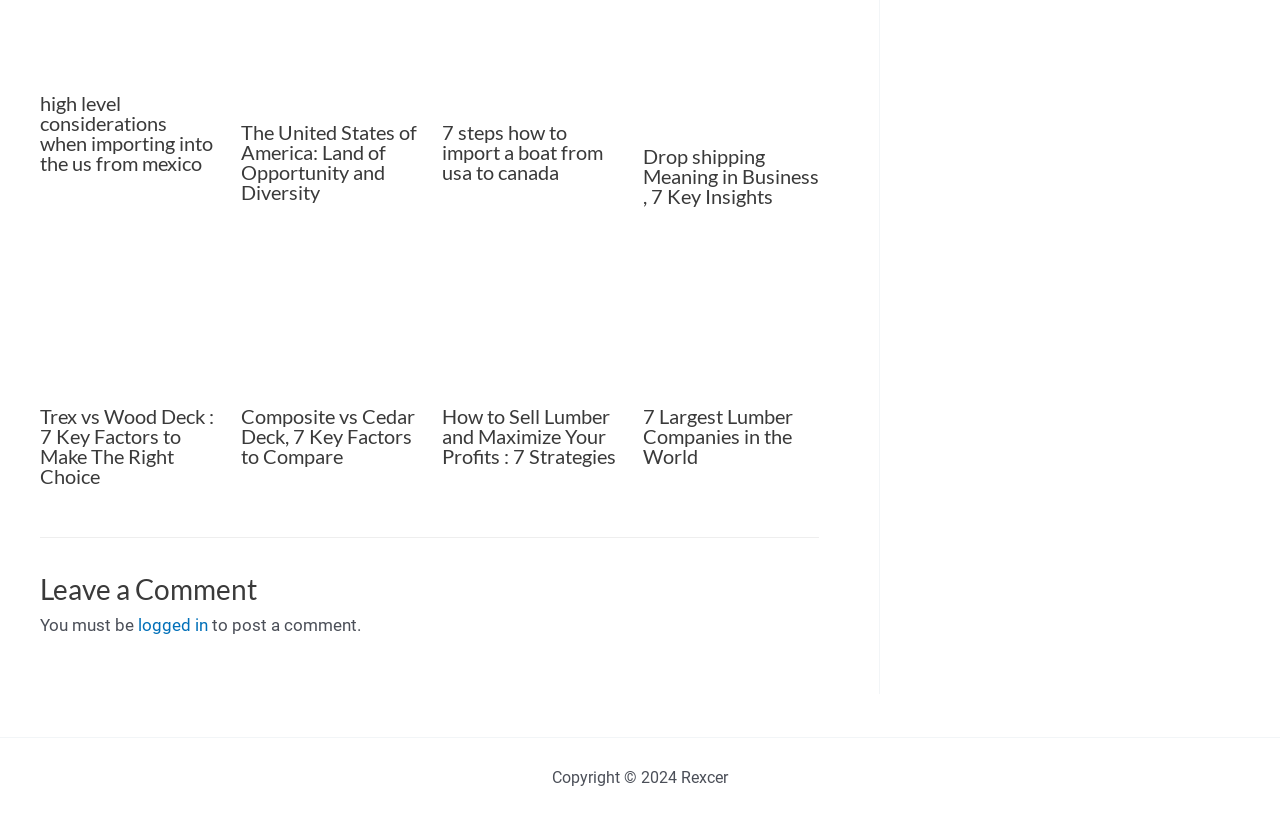Answer this question using a single word or a brief phrase:
How many steps are involved in importing a boat from USA to Canada?

7 steps